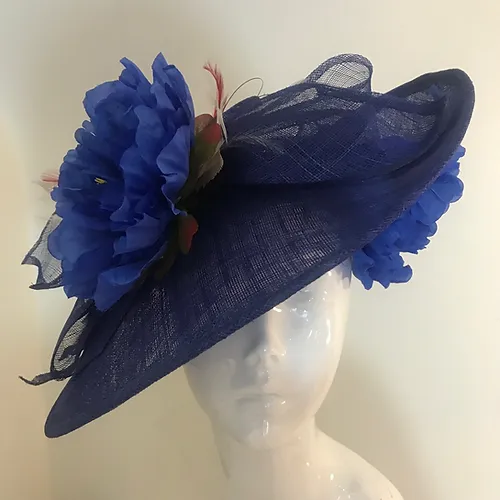Using the image as a reference, answer the following question in as much detail as possible:
What is the material of the hat?

The caption describes the hat as being crafted with a delicate mesh-like material, which gives it a light and airy appearance, making it ideal for outdoor events.